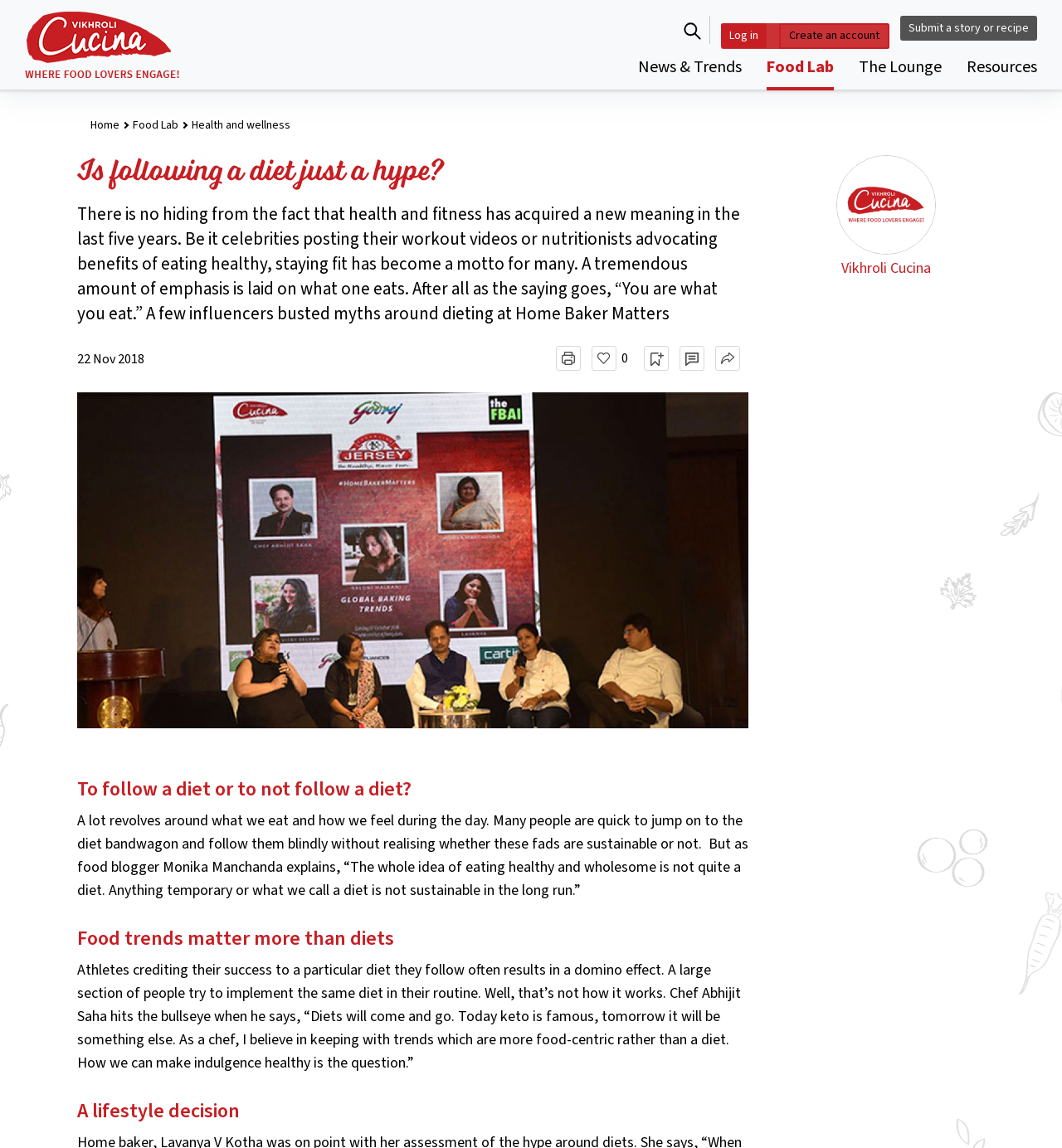Please identify the primary heading of the webpage and give its text content.

Is following a diet just a hype?